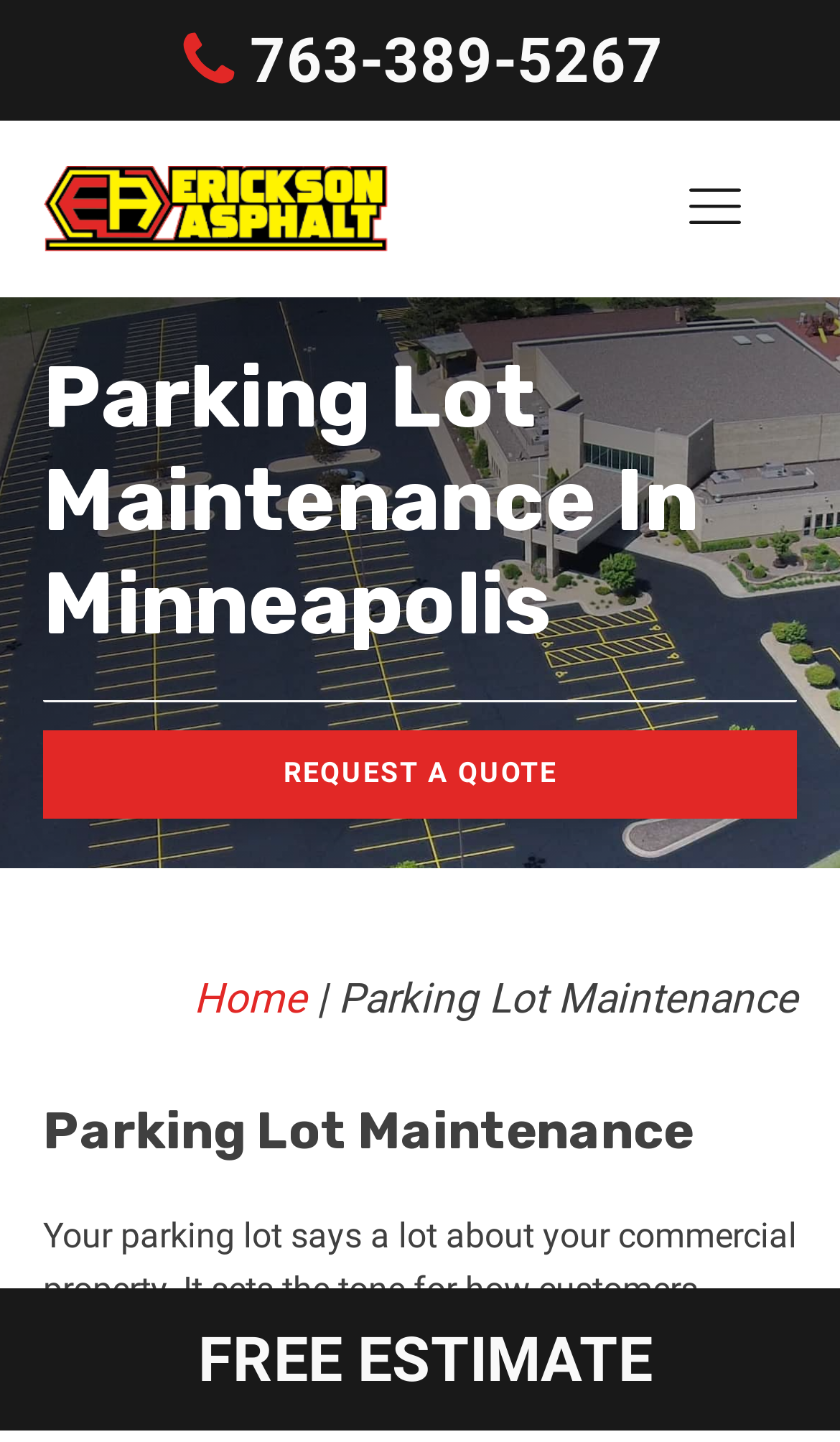What is the company name?
From the screenshot, provide a brief answer in one word or phrase.

Erickson Asphalt